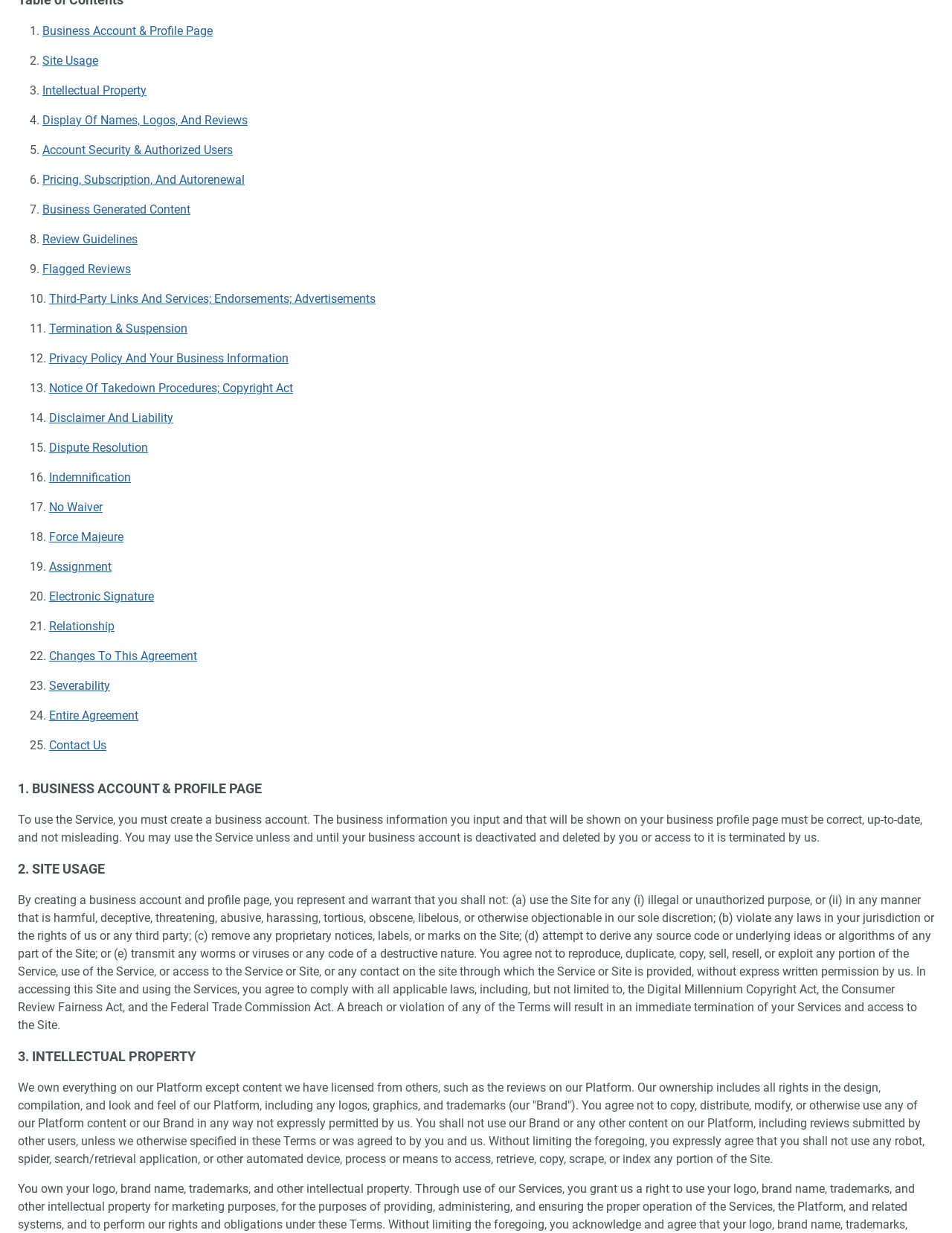Determine the bounding box for the described HTML element: "Assignment". Ensure the coordinates are four float numbers between 0 and 1 in the format [left, top, right, bottom].

[0.052, 0.454, 0.117, 0.465]